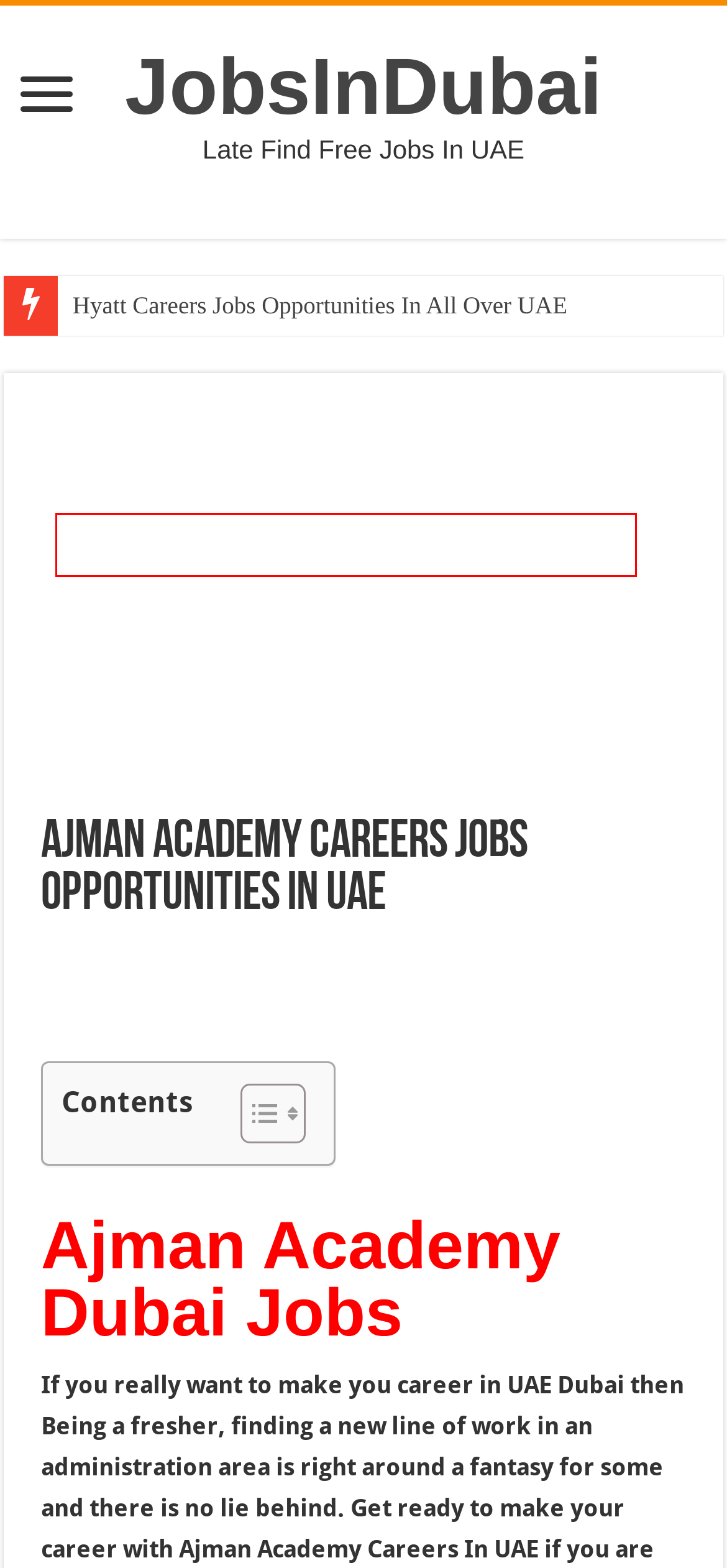Review the webpage screenshot provided, noting the red bounding box around a UI element. Choose the description that best matches the new webpage after clicking the element within the bounding box. The following are the options:
A. Al GARHOUD Private Hospital Careers Jobs Vacancies -
B. ALO Yoga Careers Jobs Vacancies Available Now - JobsInDubai
C. Al Tamimi Careers Jobs Opportunities In Dubai -
D. PAE Careers Jobs Vacancies In Dubai & All Over World -
E. JobsInDubai - Late Find Free Jobs In UAE
F. Hyatt Careers Jobs Opportunities In All Over UAE - JobsInDubai
G. UAE University Careers Jobs In UAE - JobsInDubai
H. QAM Healthcare Careers Dubai Latest Jobs Vacancies -

H